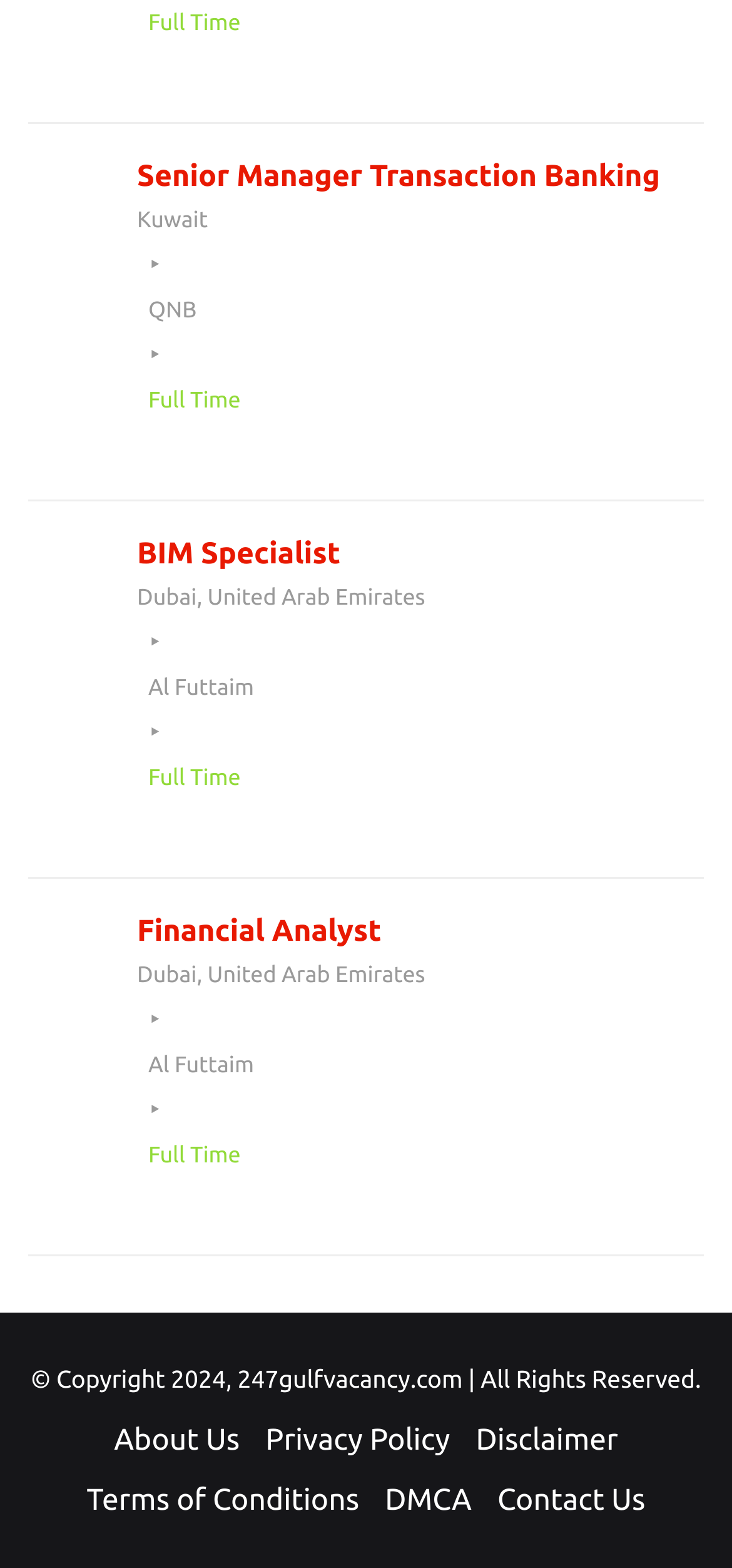Predict the bounding box of the UI element based on this description: "Contact Us".

[0.68, 0.946, 0.882, 0.967]